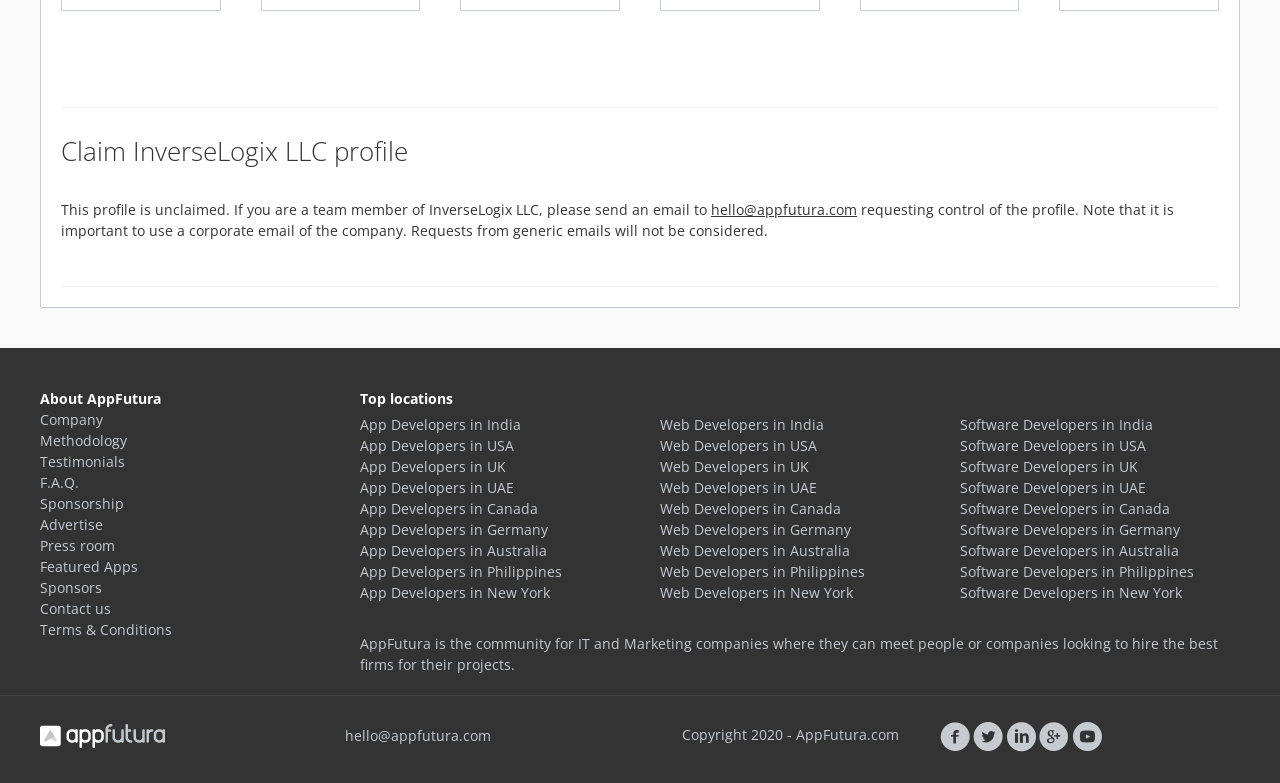Please determine the bounding box coordinates of the element's region to click in order to carry out the following instruction: "Send an email to hello@appfutura.com". The coordinates should be four float numbers between 0 and 1, i.e., [left, top, right, bottom].

[0.555, 0.255, 0.67, 0.28]